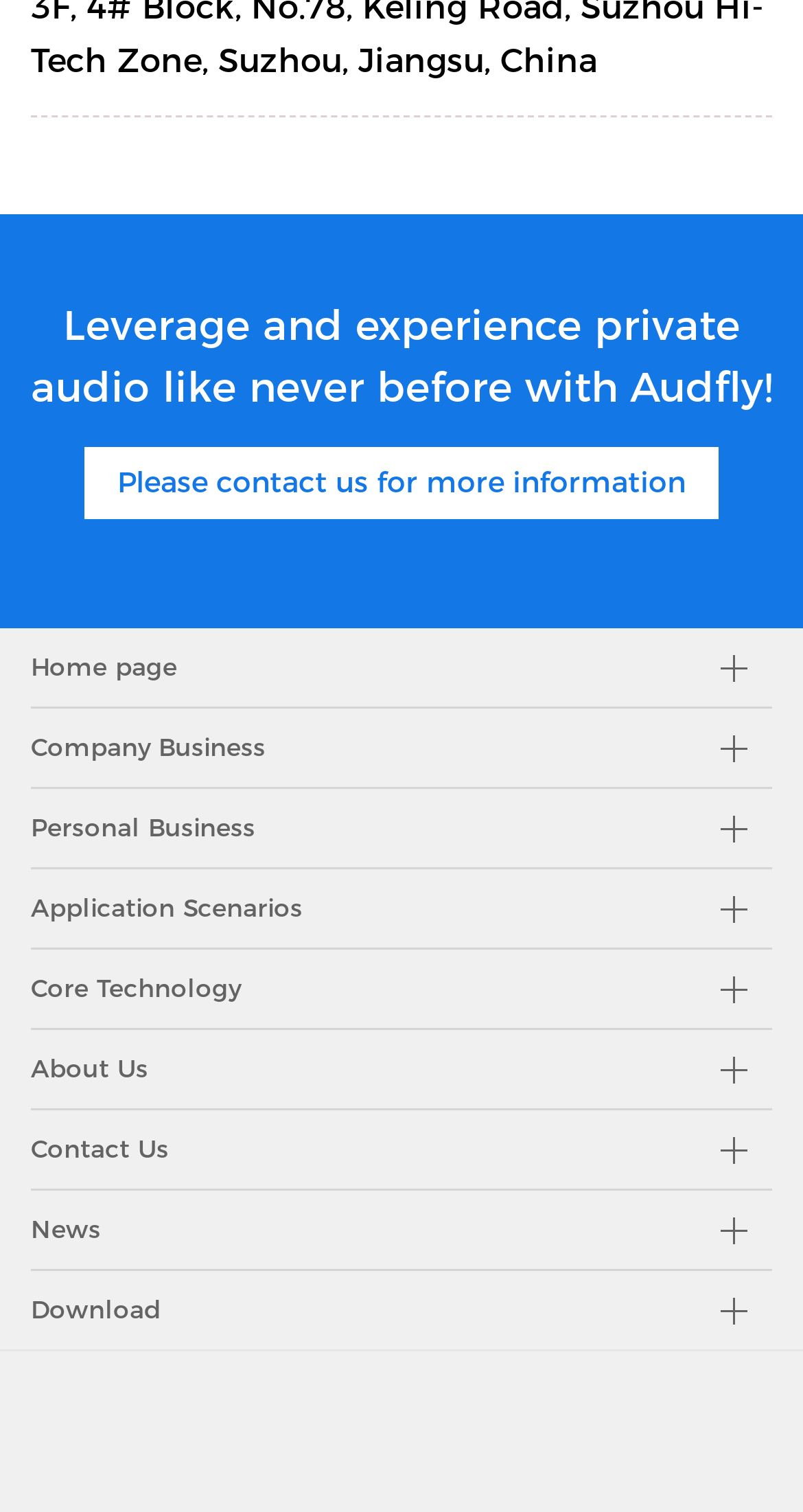Refer to the image and offer a detailed explanation in response to the question: What is the copyright year of the webpage?

The copyright year of the webpage is 2024, which is displayed as a static text at the bottom of the webpage.